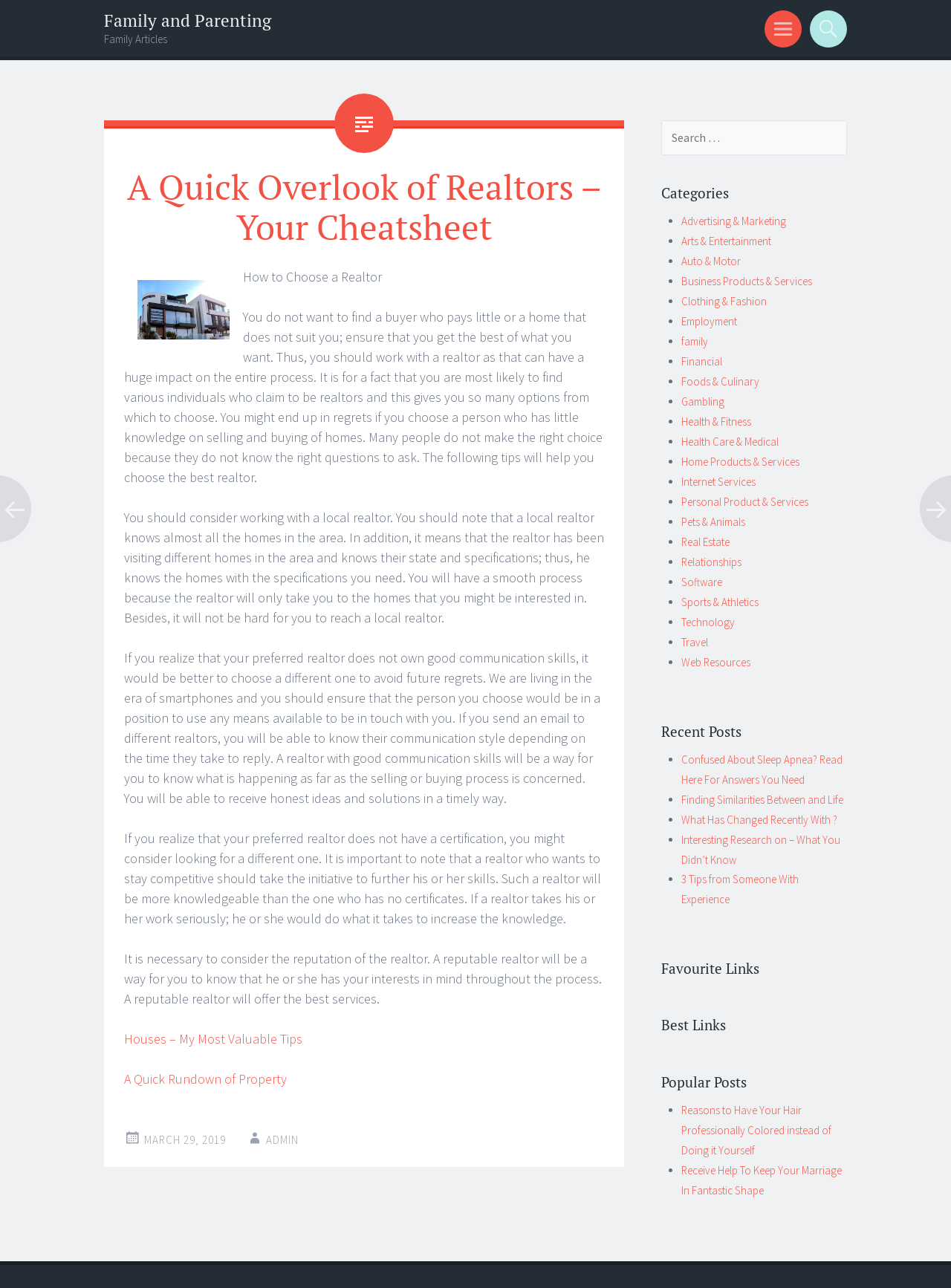Locate the bounding box coordinates of the element that should be clicked to execute the following instruction: "Search for something".

[0.695, 0.093, 0.891, 0.121]